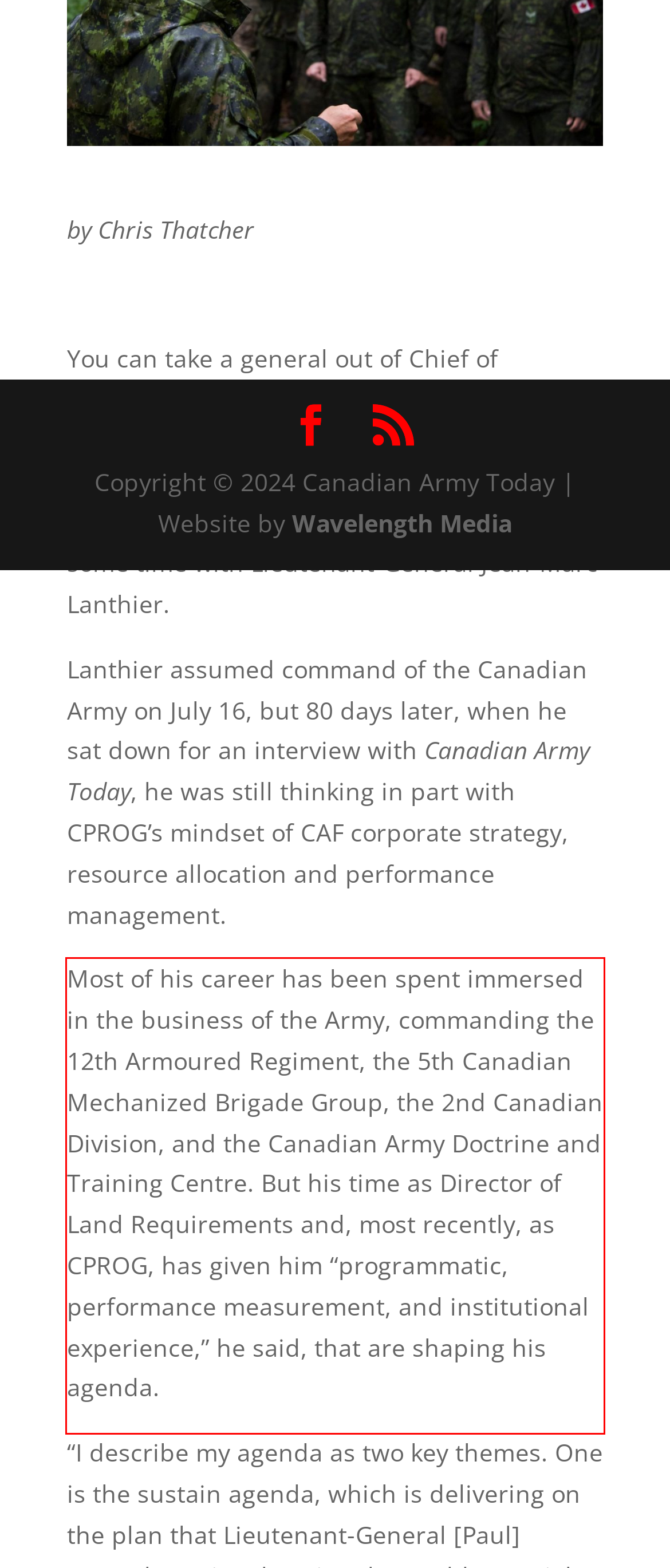Please perform OCR on the text content within the red bounding box that is highlighted in the provided webpage screenshot.

Most of his career has been spent immersed in the business of the Army, commanding the 12th Armoured Regiment, the 5th Canadian Mechanized Brigade Group, the 2nd Canadian Division, and the Canadian Army Doctrine and Training Centre. But his time as Director of Land Requirements and, most recently, as CPROG, has given him “programmatic, performance measurement, and institutional experience,” he said, that are shaping his agenda.